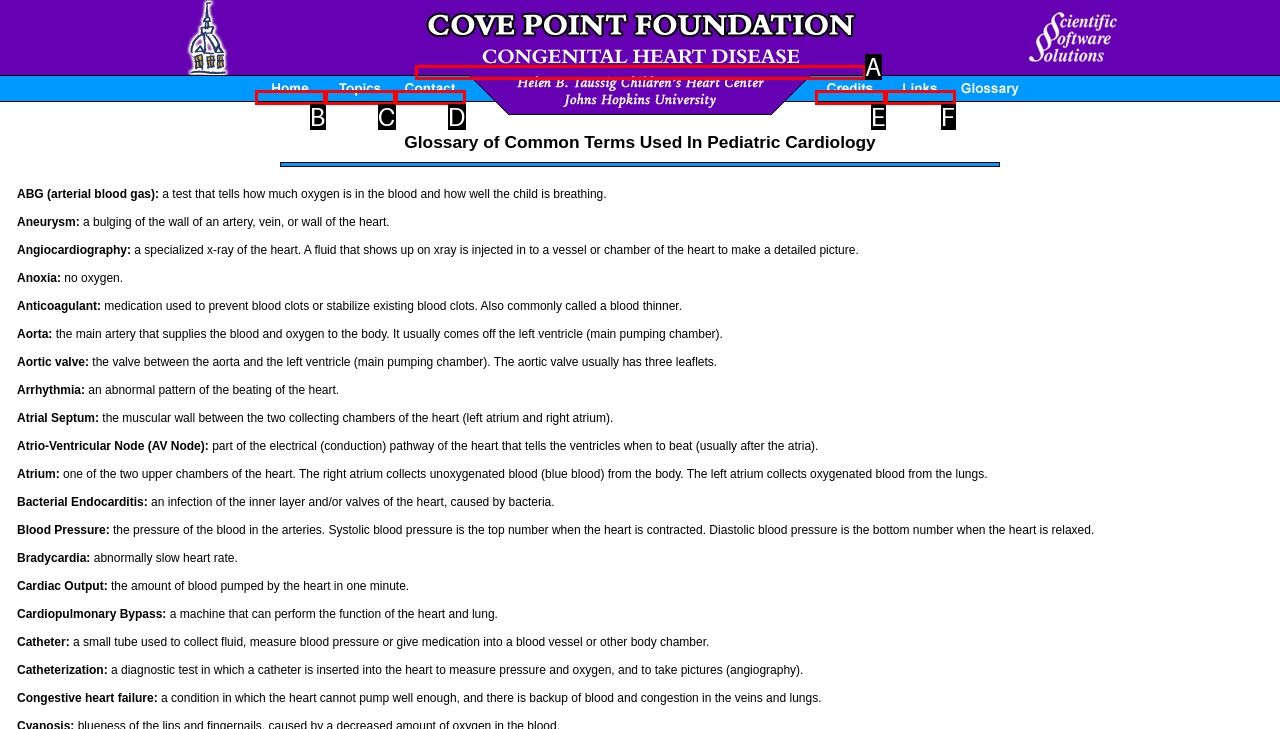Select the option that fits this description: alt="Links Page" name="Links"
Answer with the corresponding letter directly.

F